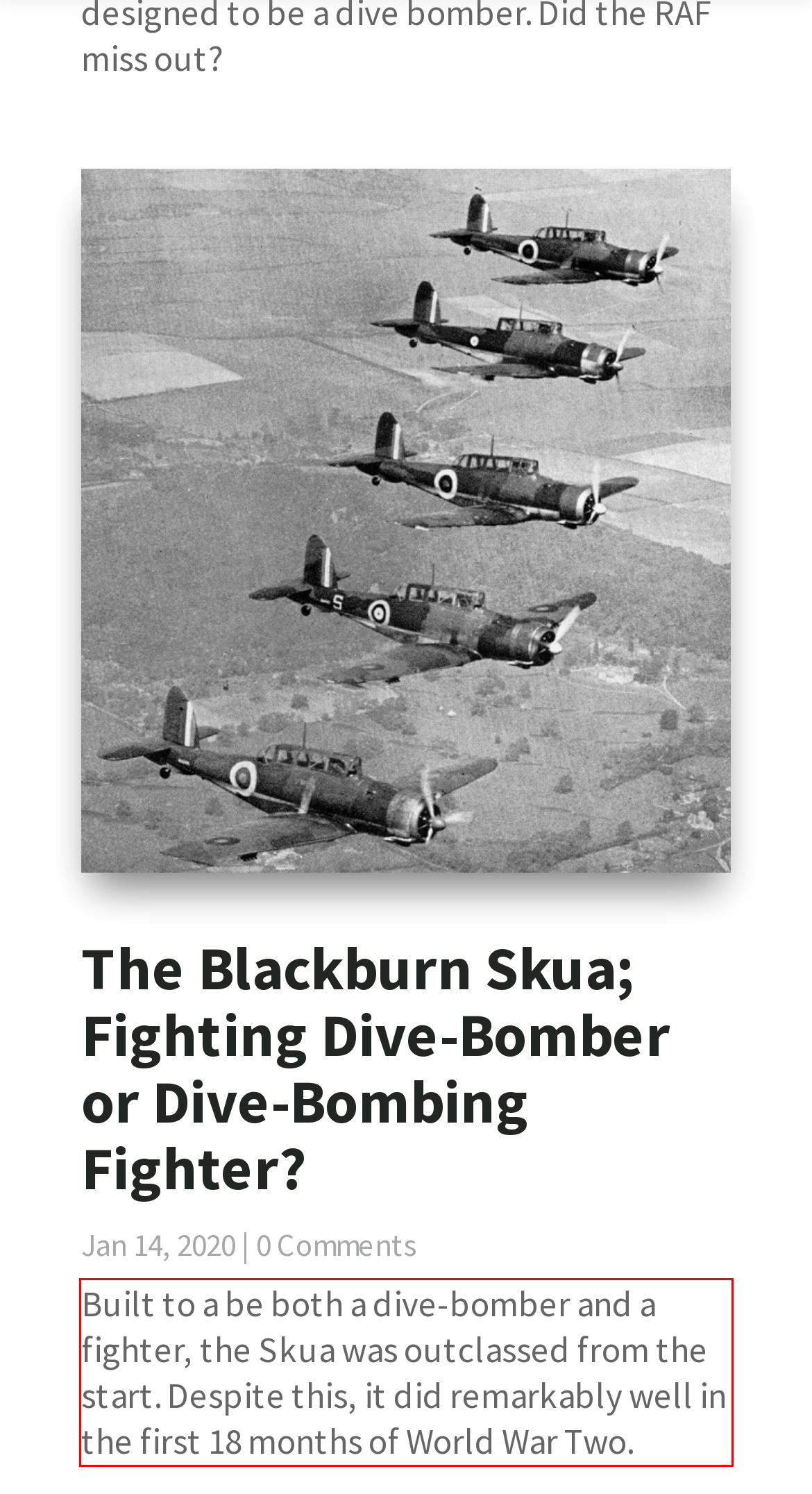Analyze the screenshot of the webpage and extract the text from the UI element that is inside the red bounding box.

Built to a be both a dive-bomber and a fighter, the Skua was outclassed from the start. Despite this, it did remarkably well in the first 18 months of World War Two.